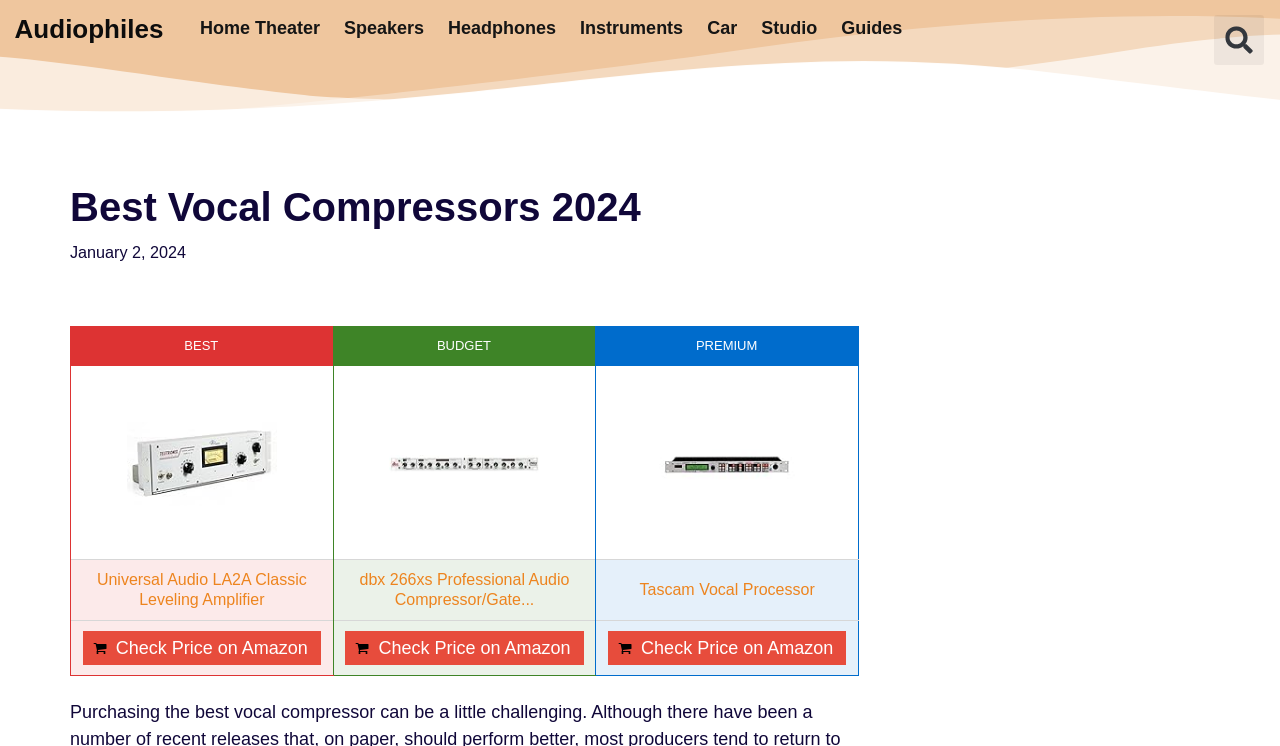Determine the bounding box coordinates for the clickable element to execute this instruction: "Read the article by Sandy Addis". Provide the coordinates as four float numbers between 0 and 1, i.e., [left, top, right, bottom].

None